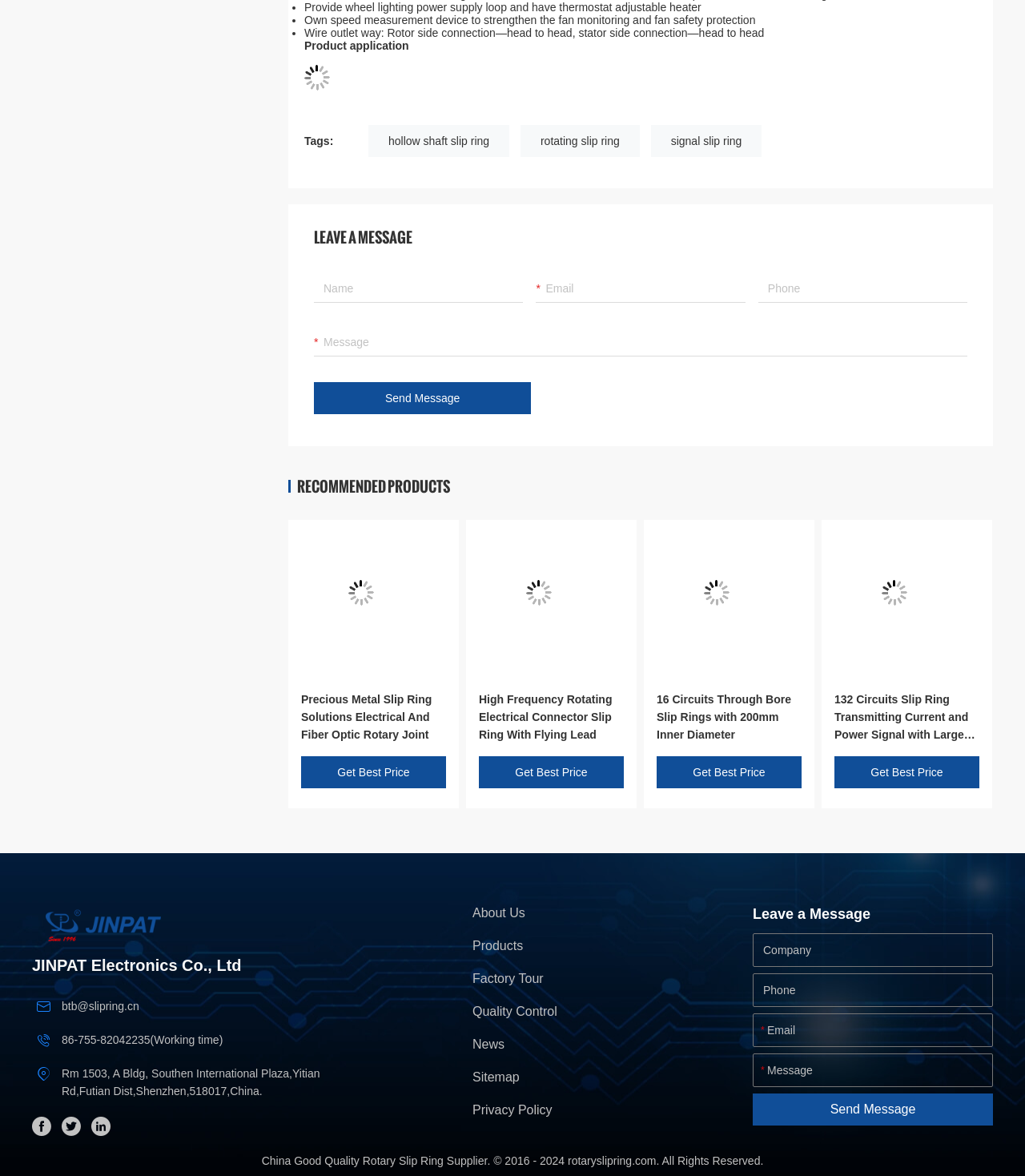Determine the coordinates of the bounding box for the clickable area needed to execute this instruction: "Login".

None